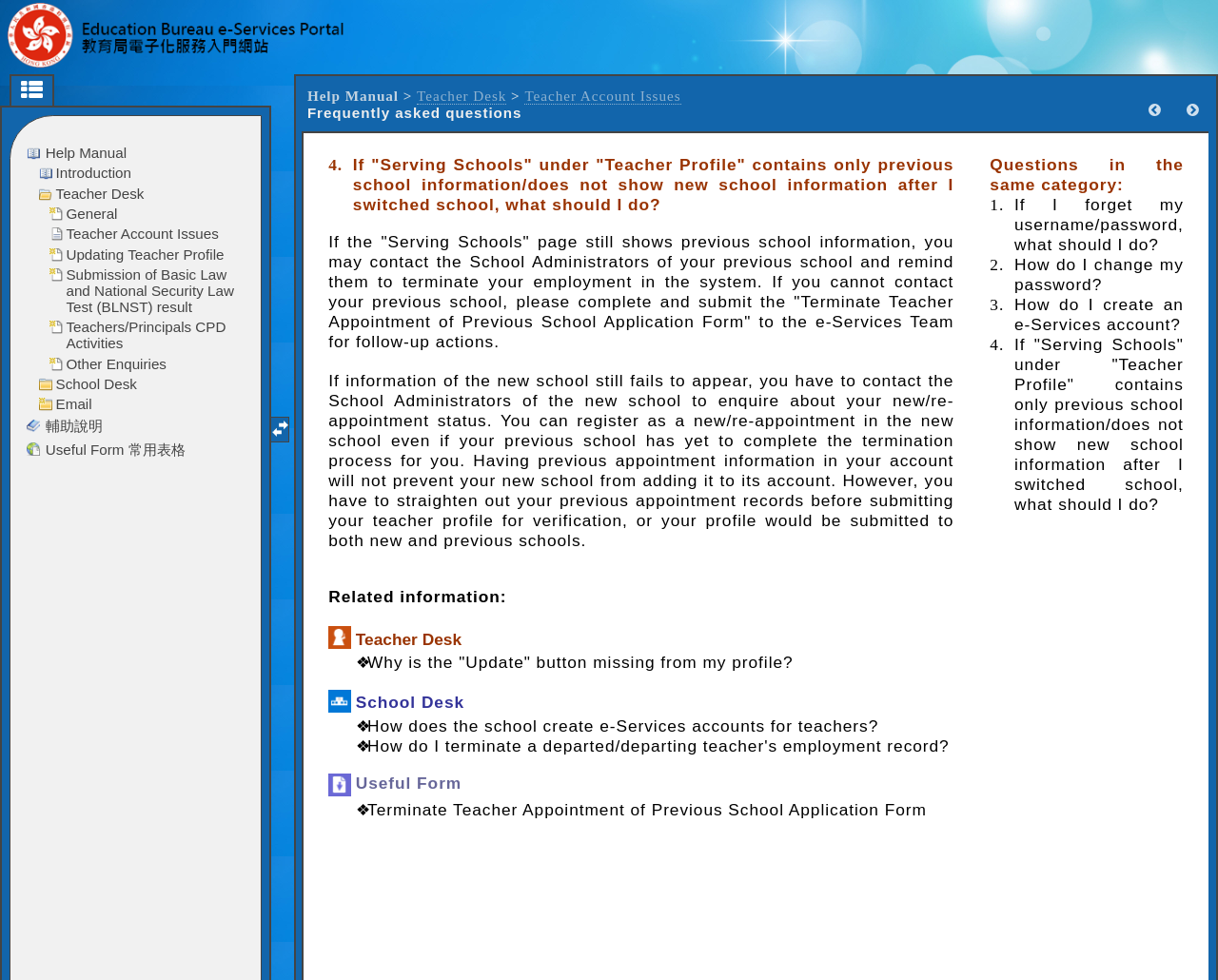Show the bounding box coordinates of the element that should be clicked to complete the task: "Click the 'Terminate Teacher Appointment of Previous School Application Form' link".

[0.302, 0.816, 0.761, 0.835]